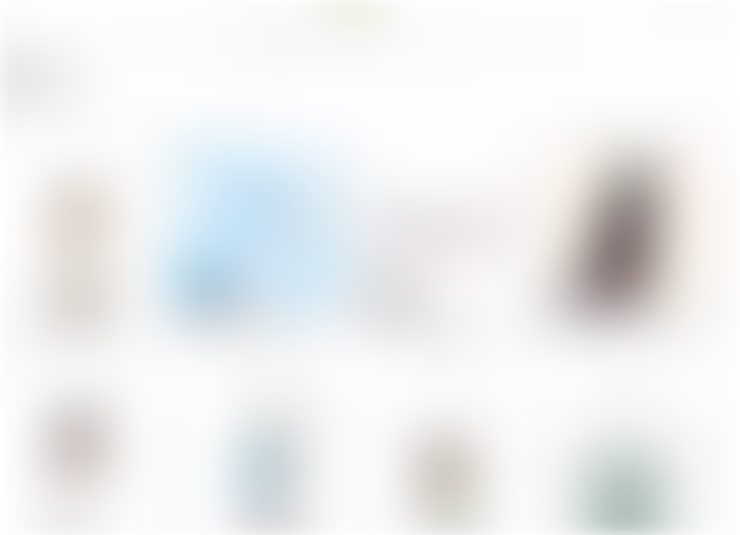Give an in-depth description of what is happening in the image.

The image showcases a vibrant and user-friendly webpage dedicated to Korean skincare essentials. At the forefront of this collection is a link to "Skin Pop Essential (SPE)," a brand that caters to skincare enthusiasts by offering a diverse range of products tailored for various needs and concerns. The visuals likely include appealing graphics associated with skincare items, enhancing the overall aesthetic and engaging potential customers. This online space invites users to explore exceptional offerings, emphasizing the richness of Korean beauty products and their accessibility, especially for Nigerian customers seeking effective skincare solutions.